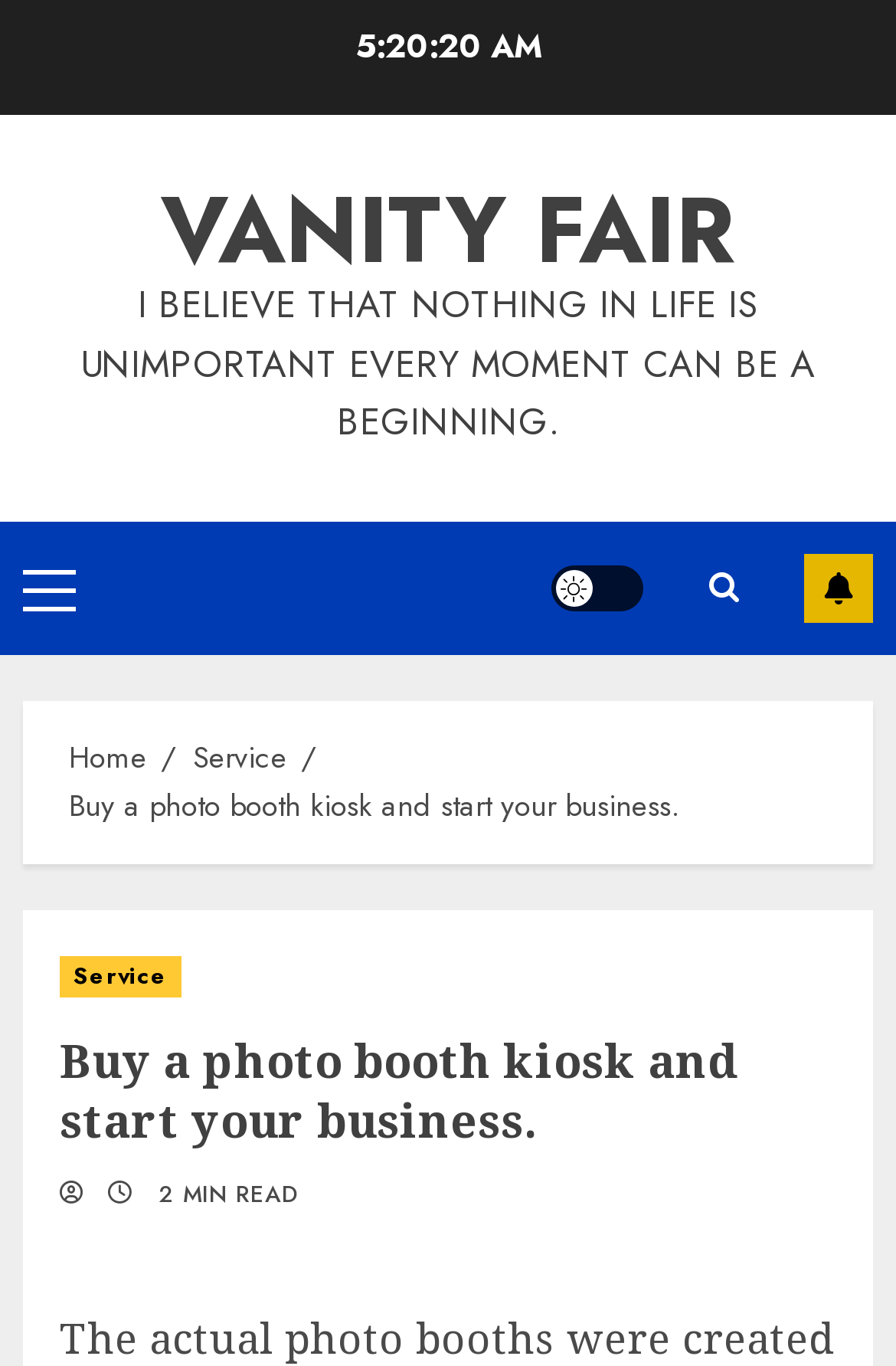Provide the bounding box for the UI element matching this description: "Light/Dark Button".

[0.615, 0.414, 0.718, 0.447]